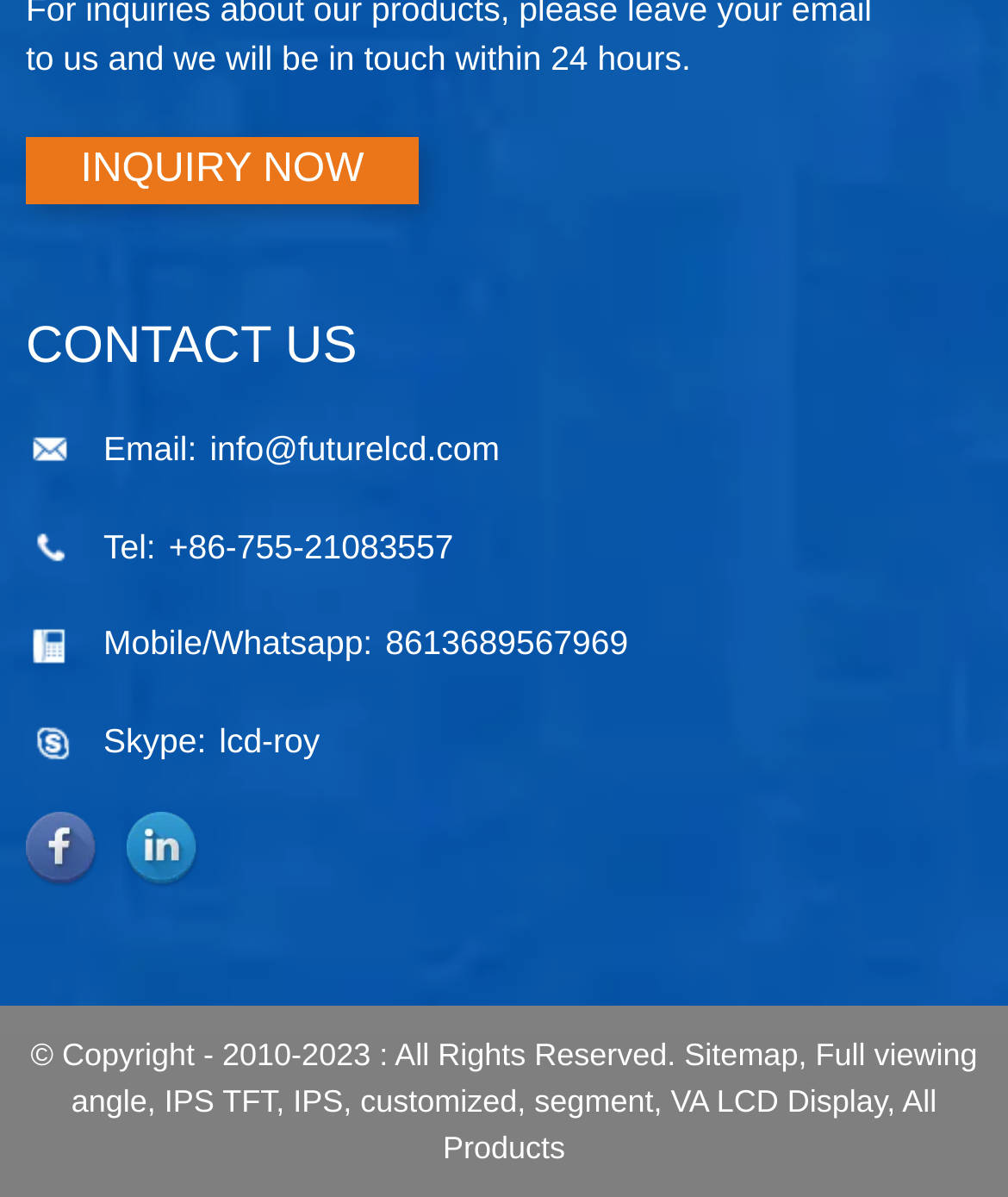Using the details in the image, give a detailed response to the question below:
What is the copyright year range of the webpage?

The copyright year range of the webpage can be found at the bottom of the page, in a static text element with the text '© Copyright - 2010-2023 : All Rights Reserved'.